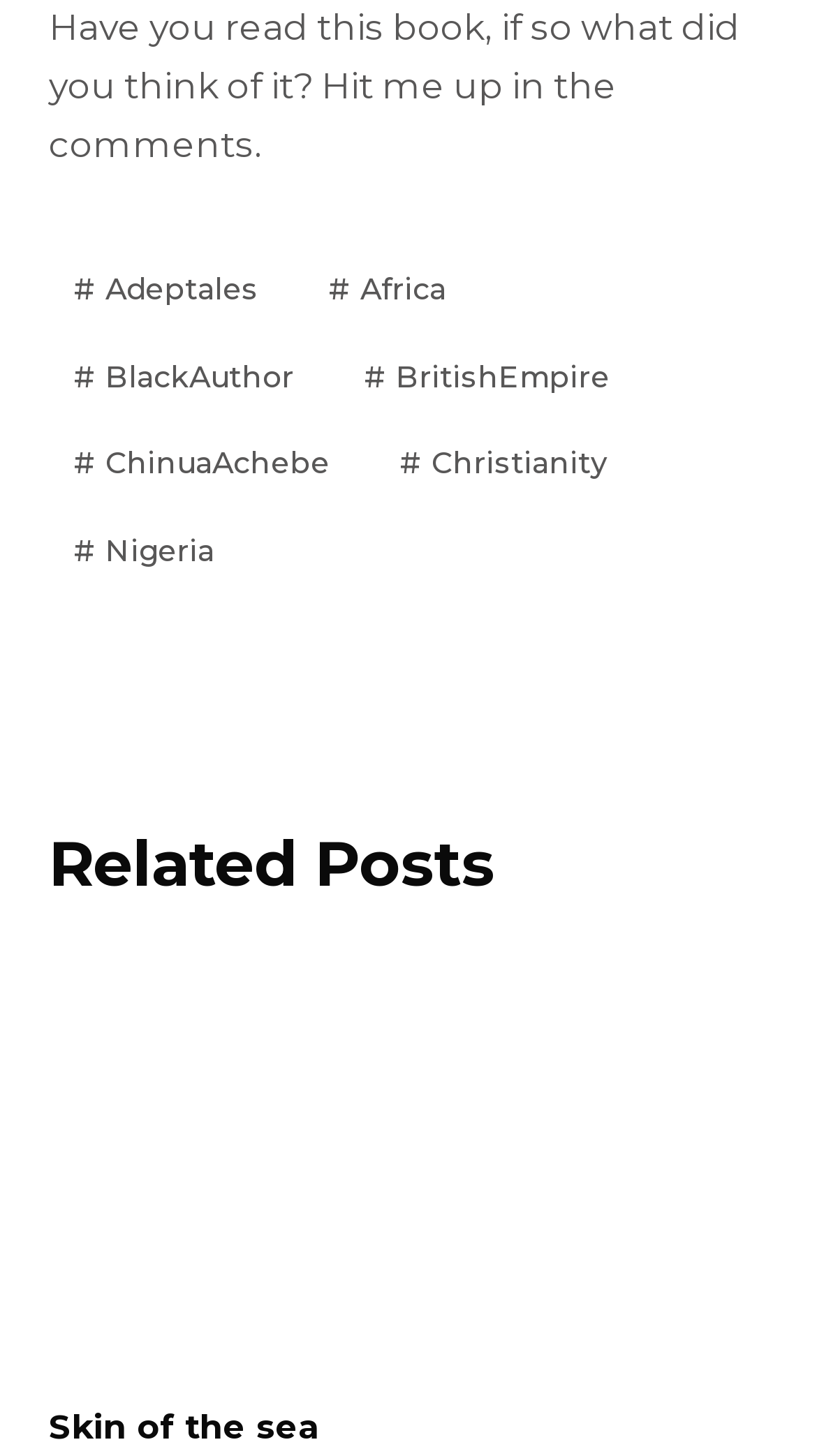Extract the bounding box coordinates of the UI element described: "Ashura Awareness". Provide the coordinates in the format [left, top, right, bottom] with values ranging from 0 to 1.

None